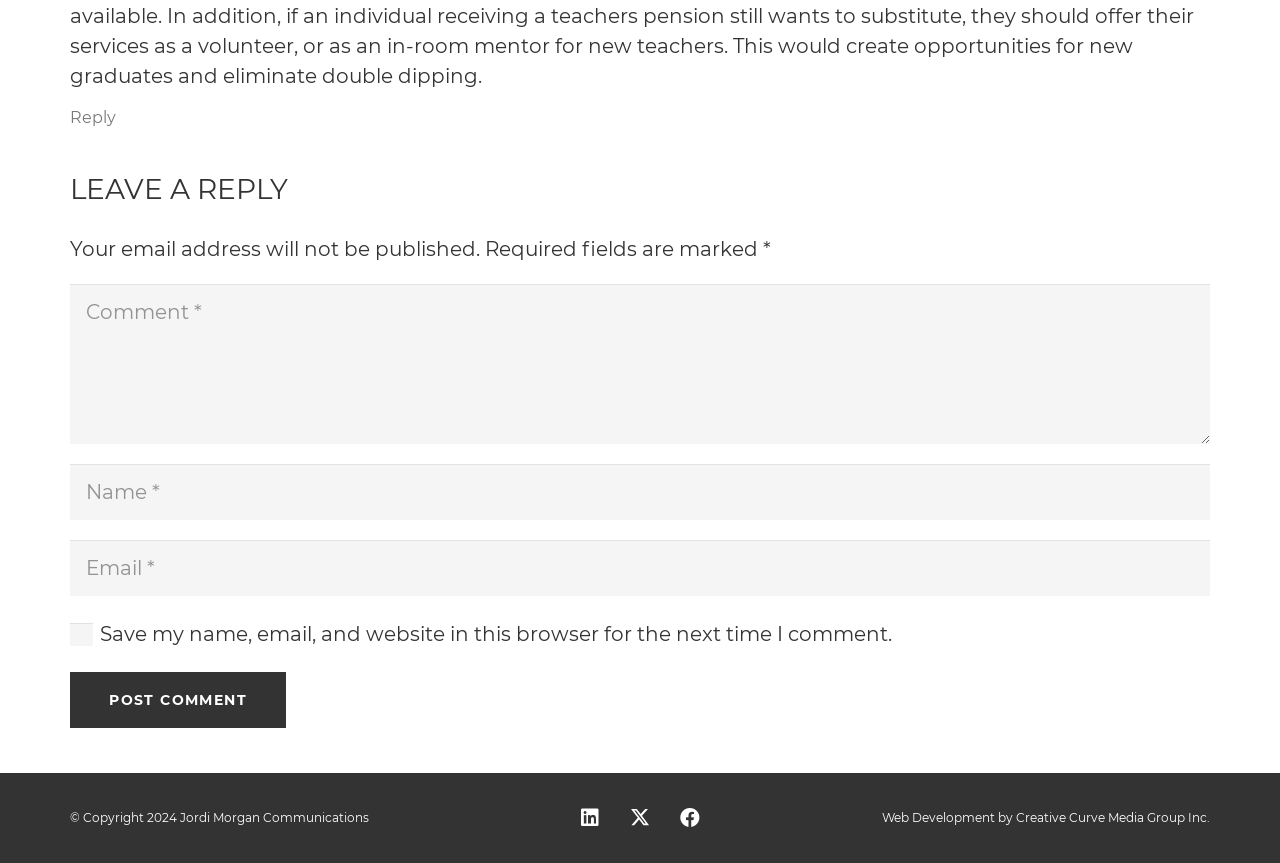Please identify the bounding box coordinates of the clickable element to fulfill the following instruction: "Leave a reply". The coordinates should be four float numbers between 0 and 1, i.e., [left, top, right, bottom].

[0.055, 0.2, 0.945, 0.239]